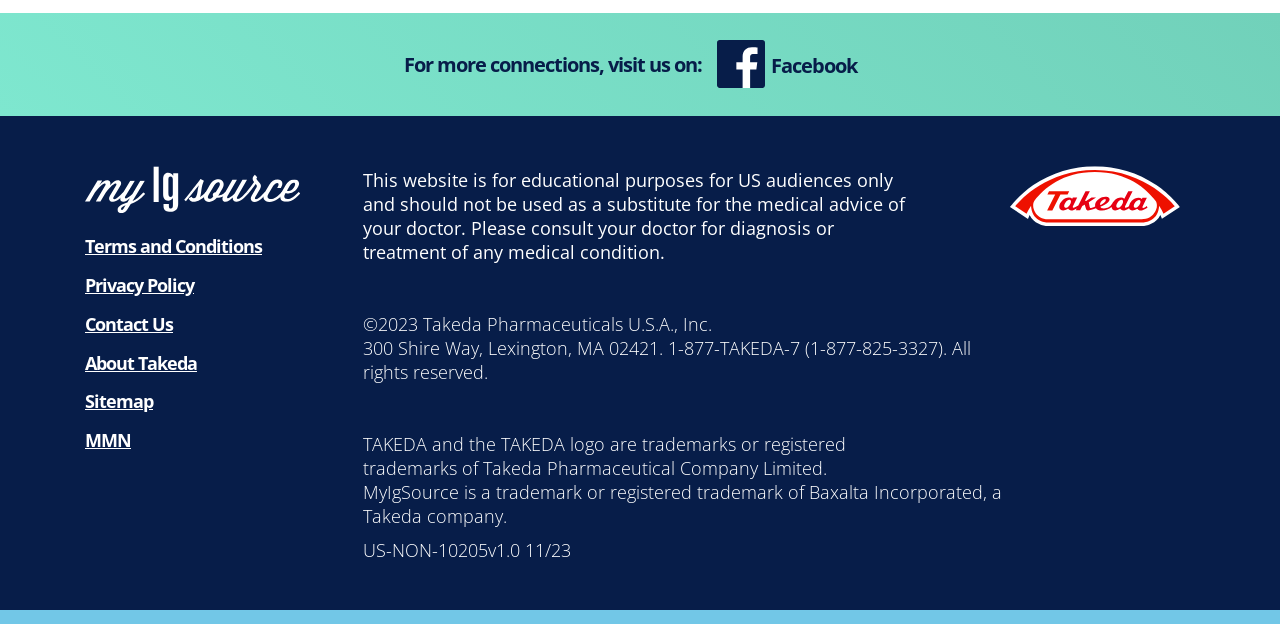Locate the bounding box coordinates of the clickable region to complete the following instruction: "Contact Us."

[0.066, 0.5, 0.135, 0.538]